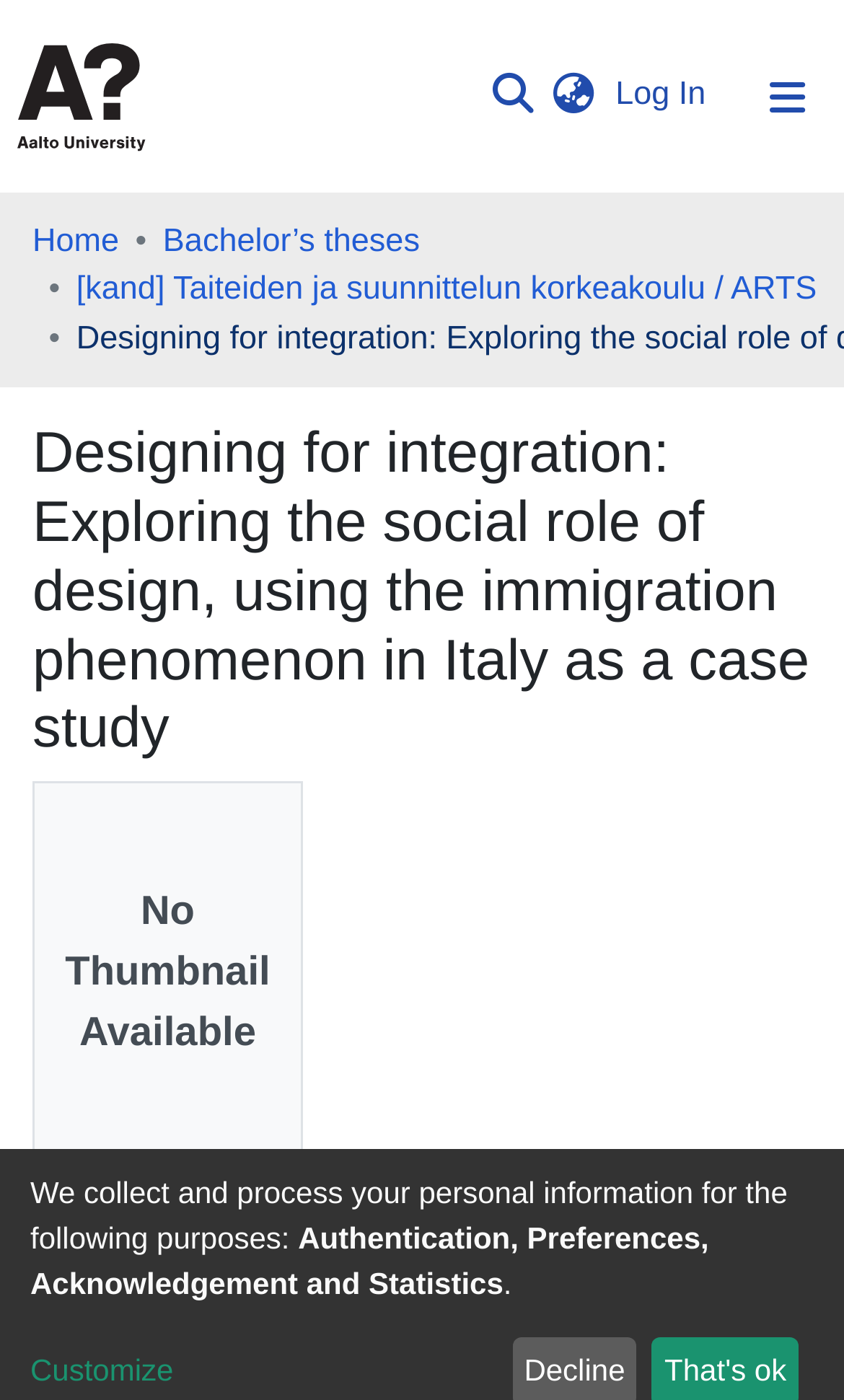Please answer the following query using a single word or phrase: 
How many navigation bars are present?

Three